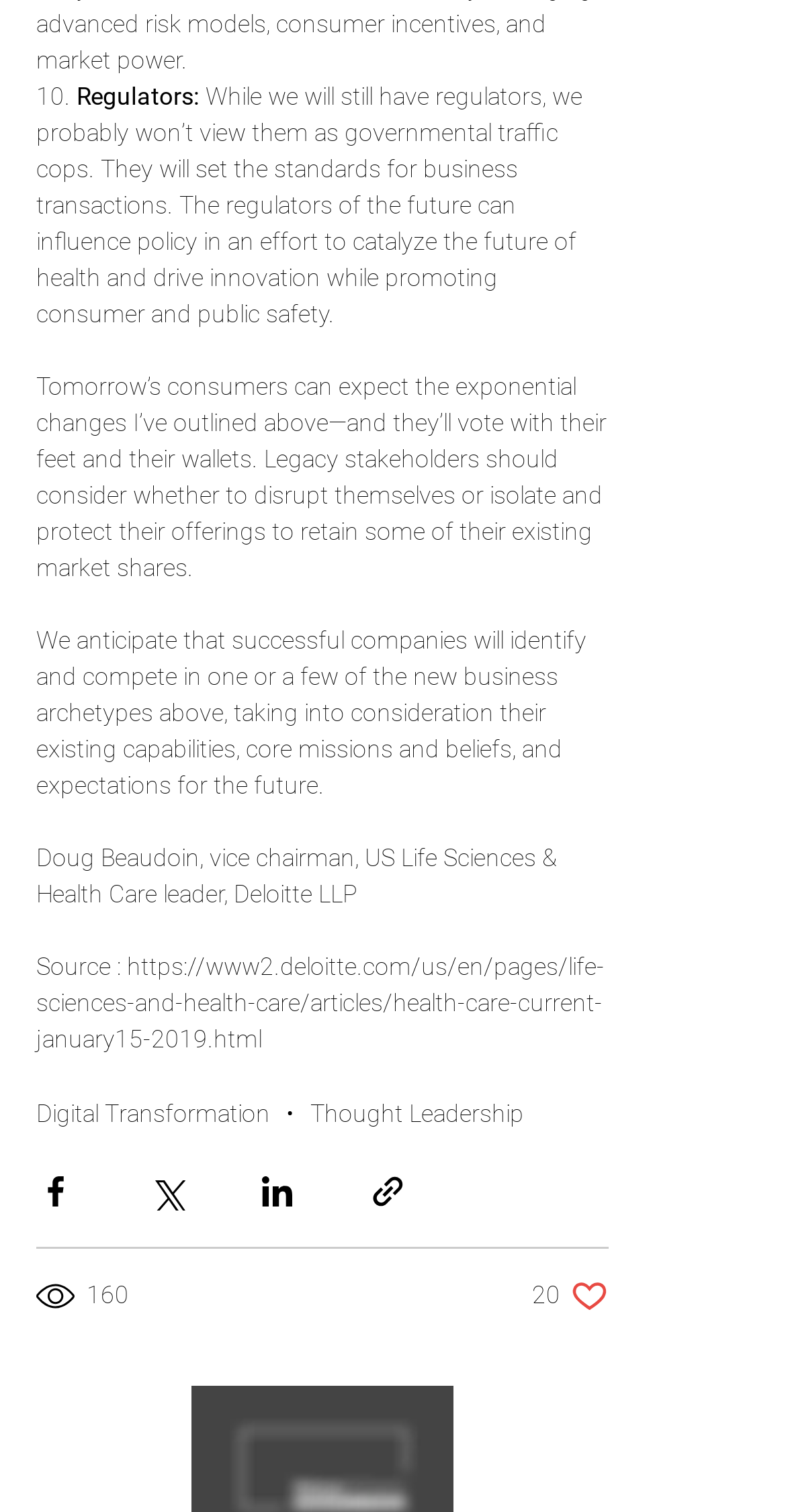Locate the bounding box coordinates of the clickable region to complete the following instruction: "Share via Facebook."

[0.046, 0.775, 0.095, 0.801]